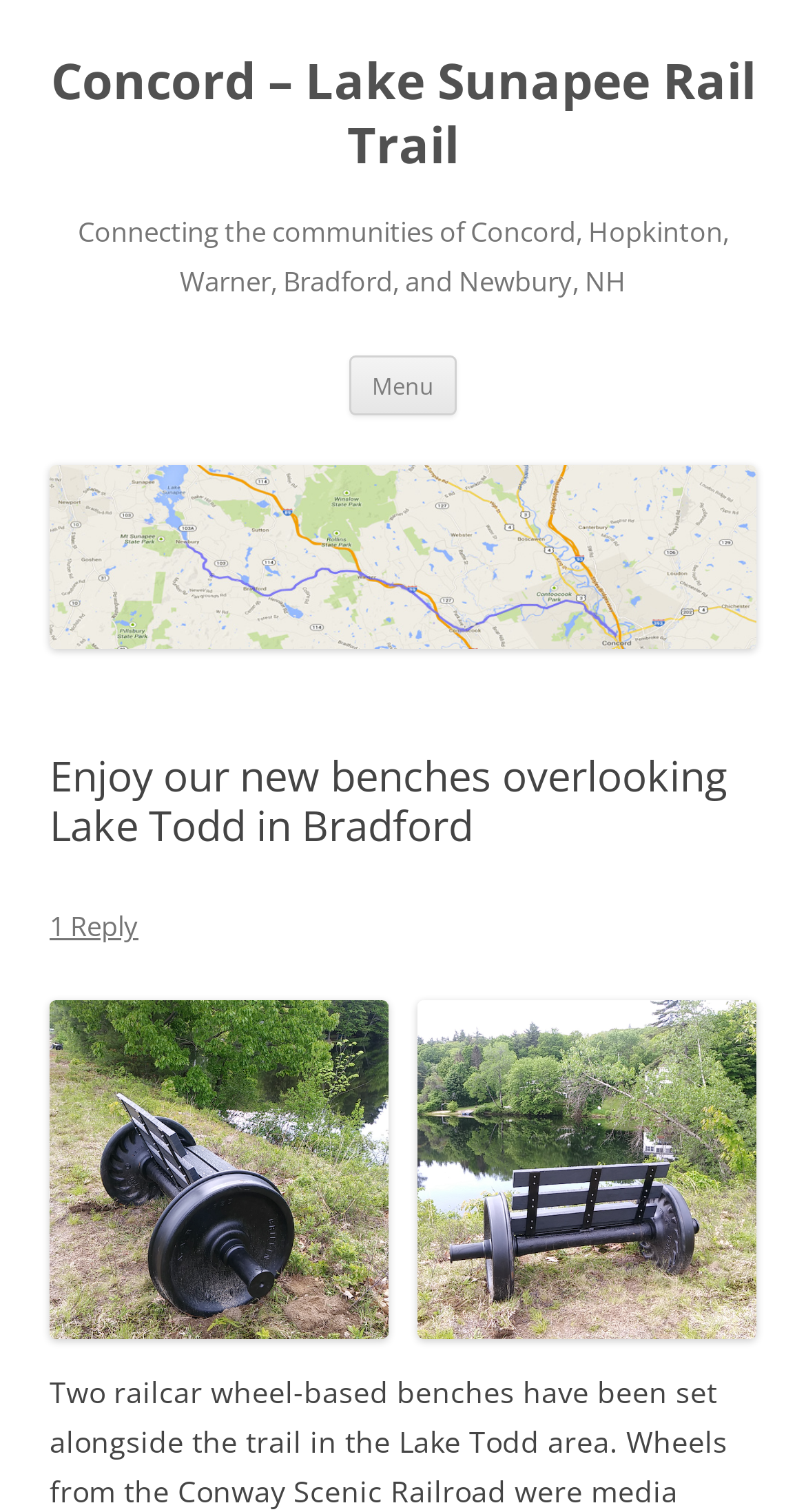Generate a thorough explanation of the webpage's elements.

The webpage is about the Concord – Lake Sunapee Rail Trail, a trail that connects the communities of Concord, Hopkinton, Warner, Bradford, and Newbury, NH. At the top of the page, there is a prominent heading with the trail's name, which is also a link. Below this heading, there is a brief description of the trail's purpose.

To the right of the trail's name, there is a button labeled "Menu". Below the menu button, there is a link to "Skip to content". Further down the page, there is another link to the trail's name, accompanied by an image with the same name.

Below the image, there is a header section with a heading that reads "Enjoy our new benches overlooking Lake Todd in Bradford". This heading is followed by a link to "1 Reply". The page also features two figures, one on the left and one on the right, which appear to be images or graphics related to the trail.

Overall, the webpage has a simple and organized layout, with clear headings and concise text that provides information about the Concord – Lake Sunapee Rail Trail.